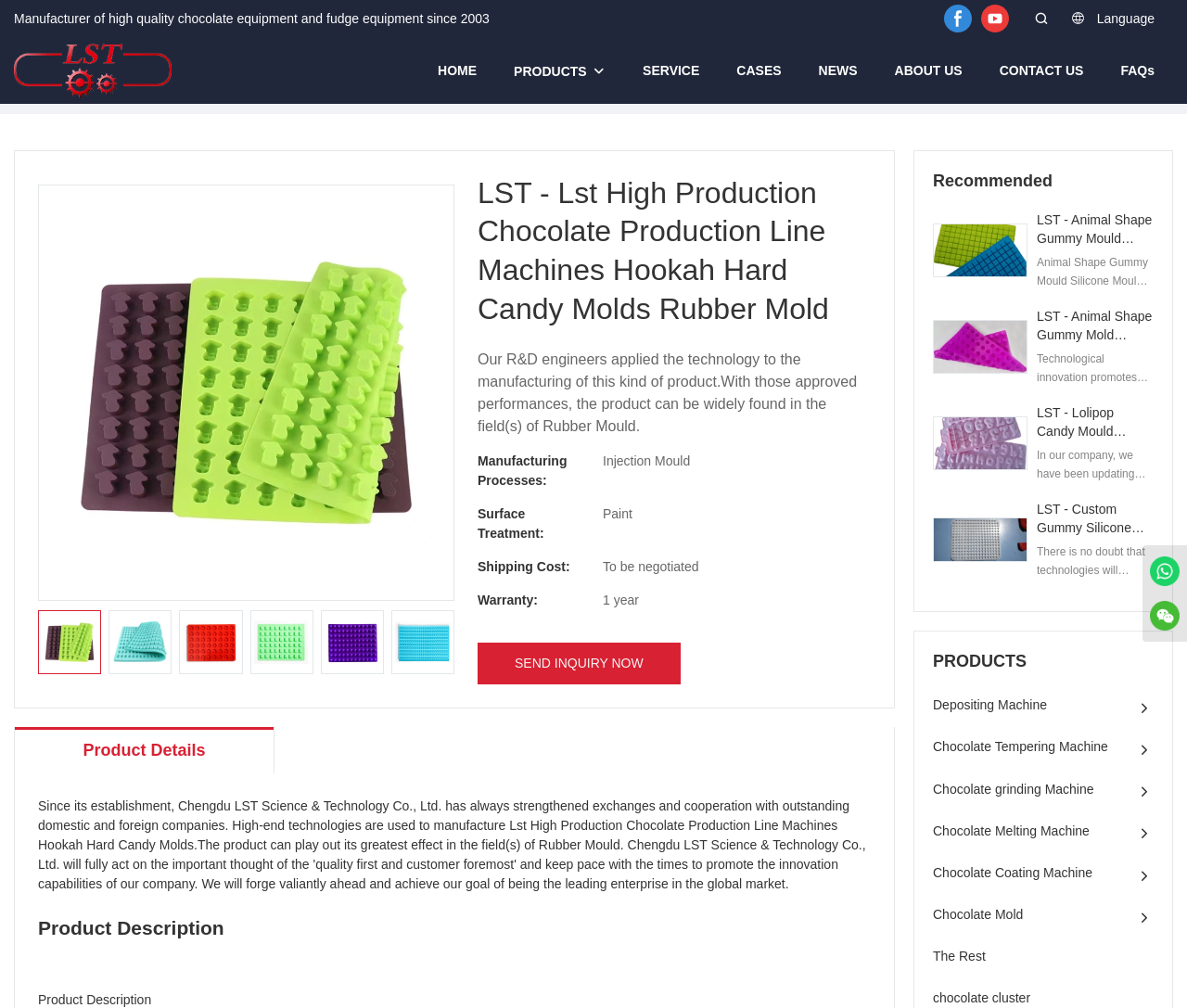Determine the bounding box coordinates of the element's region needed to click to follow the instruction: "Click on the 'CONTACT US' link". Provide these coordinates as four float numbers between 0 and 1, formatted as [left, top, right, bottom].

[0.842, 0.059, 0.913, 0.081]